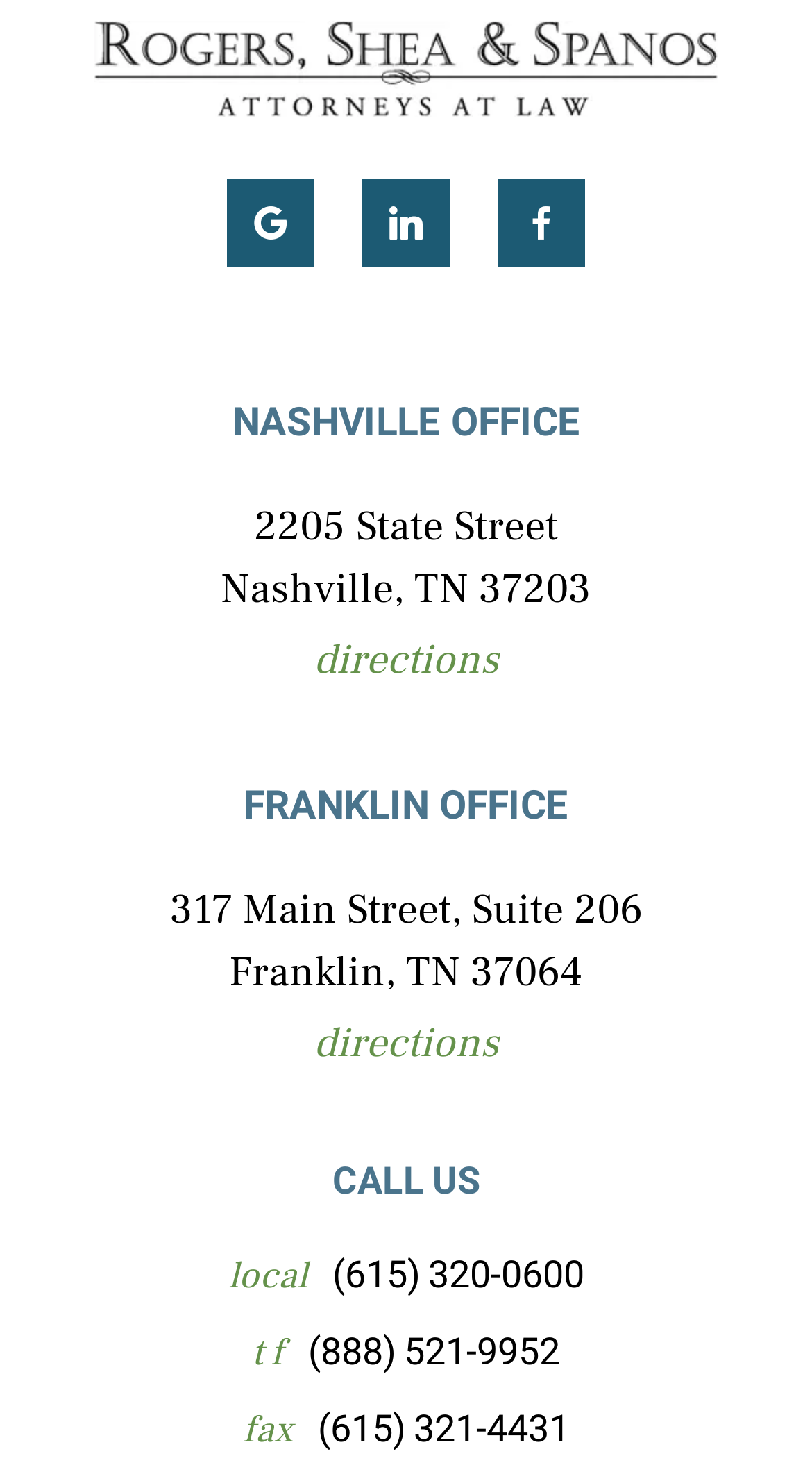Specify the bounding box coordinates of the region I need to click to perform the following instruction: "view Nashville office address". The coordinates must be four float numbers in the range of 0 to 1, i.e., [left, top, right, bottom].

[0.313, 0.338, 0.687, 0.374]